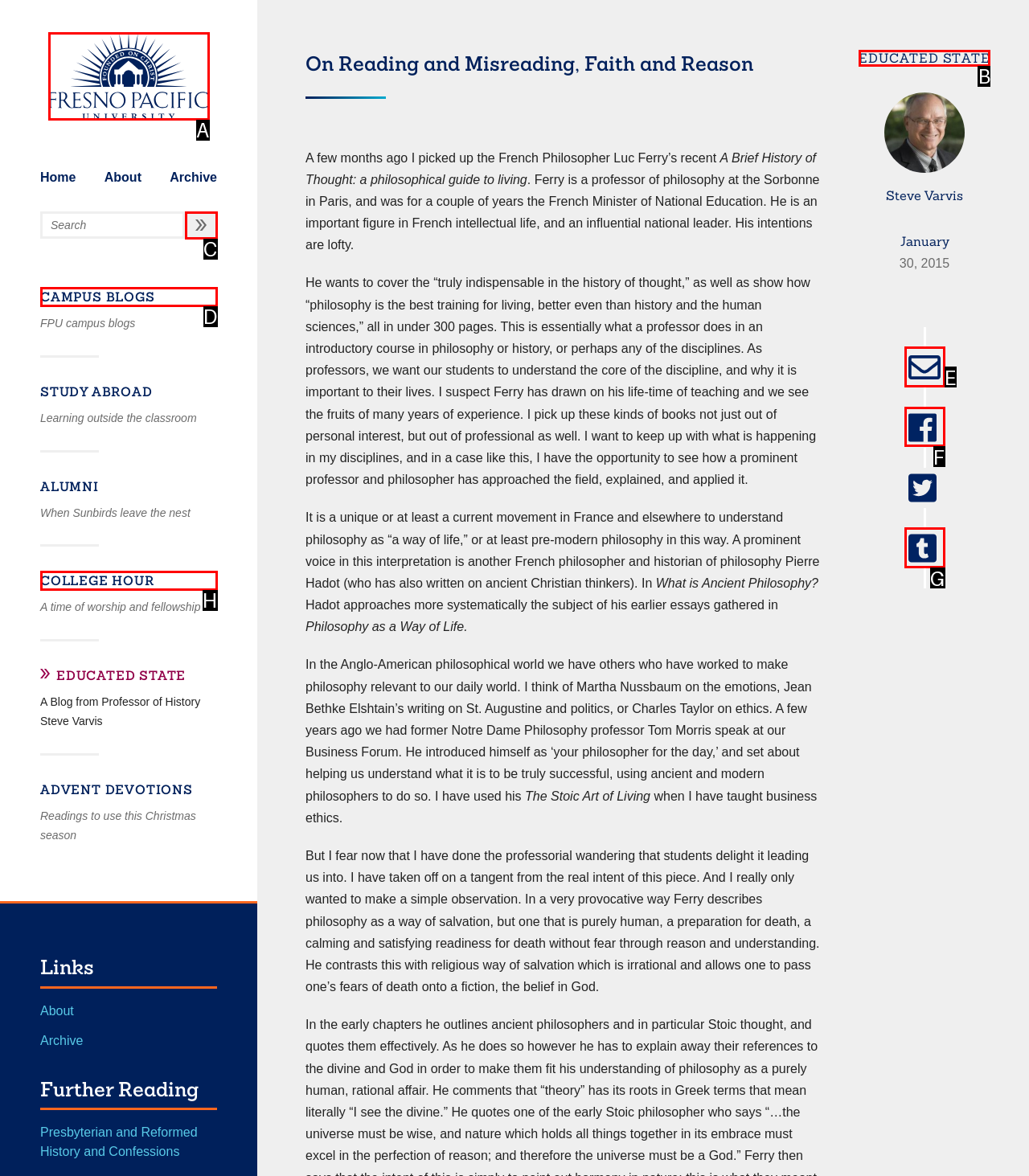Among the marked elements in the screenshot, which letter corresponds to the UI element needed for the task: Share the post on Facebook?

F